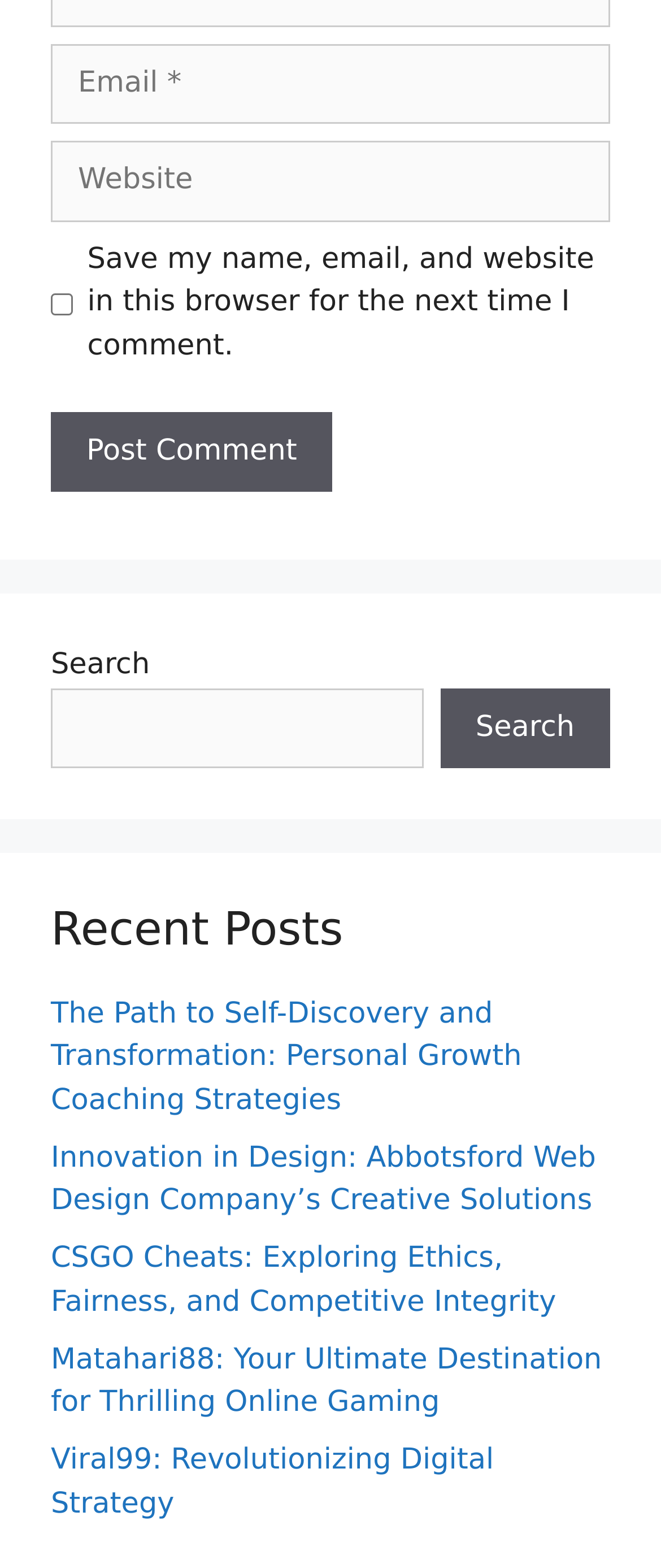Using the given element description, provide the bounding box coordinates (top-left x, top-left y, bottom-right x, bottom-right y) for the corresponding UI element in the screenshot: parent_node: Comment name="email" placeholder="Email *"

[0.077, 0.028, 0.923, 0.079]